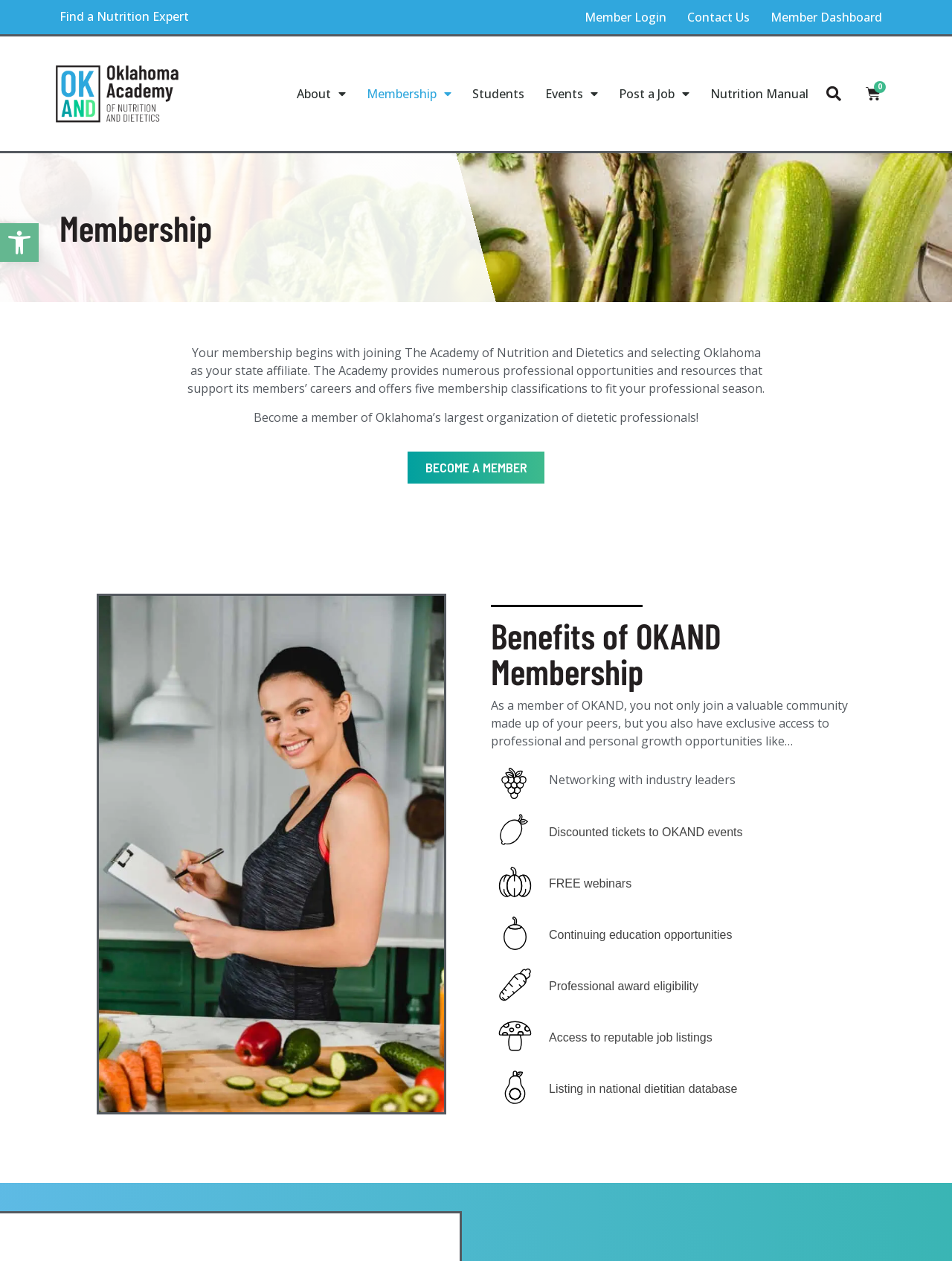What is the name of the organization?
Using the details shown in the screenshot, provide a comprehensive answer to the question.

I found the answer by reading the text on the webpage, specifically the sentence 'Your membership begins with joining The Academy of Nutrition and Dietetics and selecting Oklahoma as your state affiliate.'